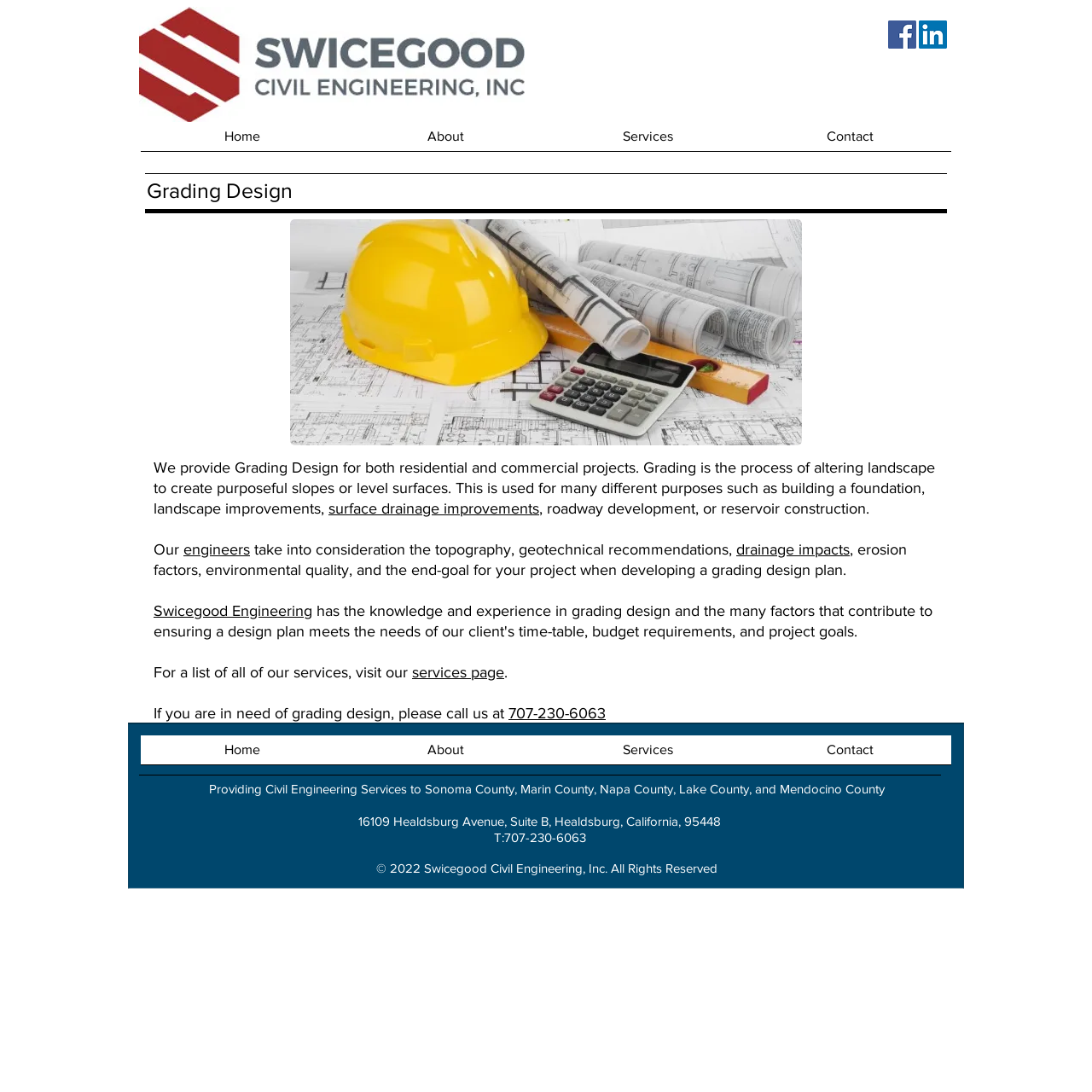Please respond in a single word or phrase: 
What is the address of the company?

16109 Healdsburg Avenue, Suite B, Healdsburg, California, 95448